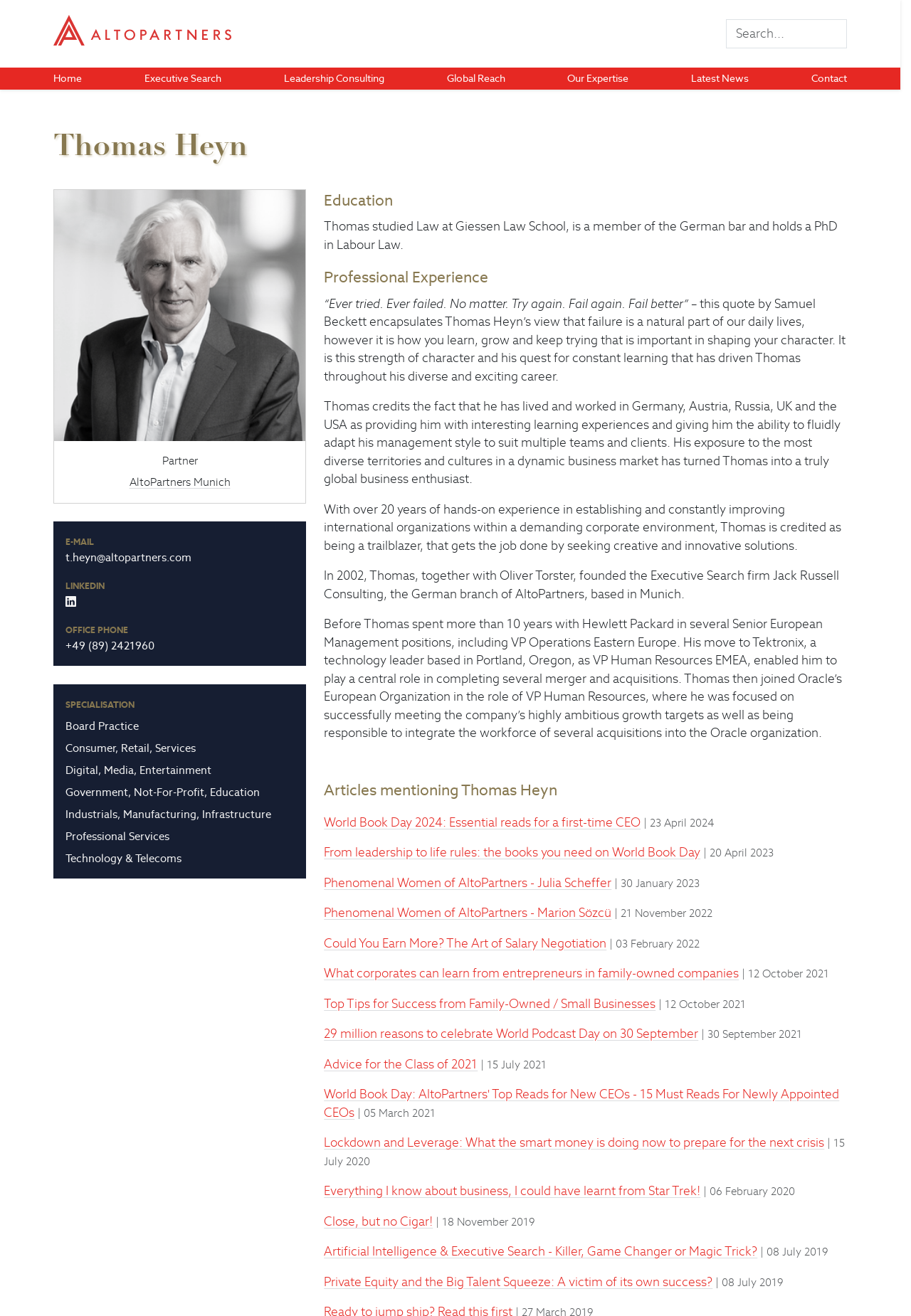Find the bounding box coordinates of the clickable area required to complete the following action: "Search for something".

[0.797, 0.015, 0.929, 0.037]